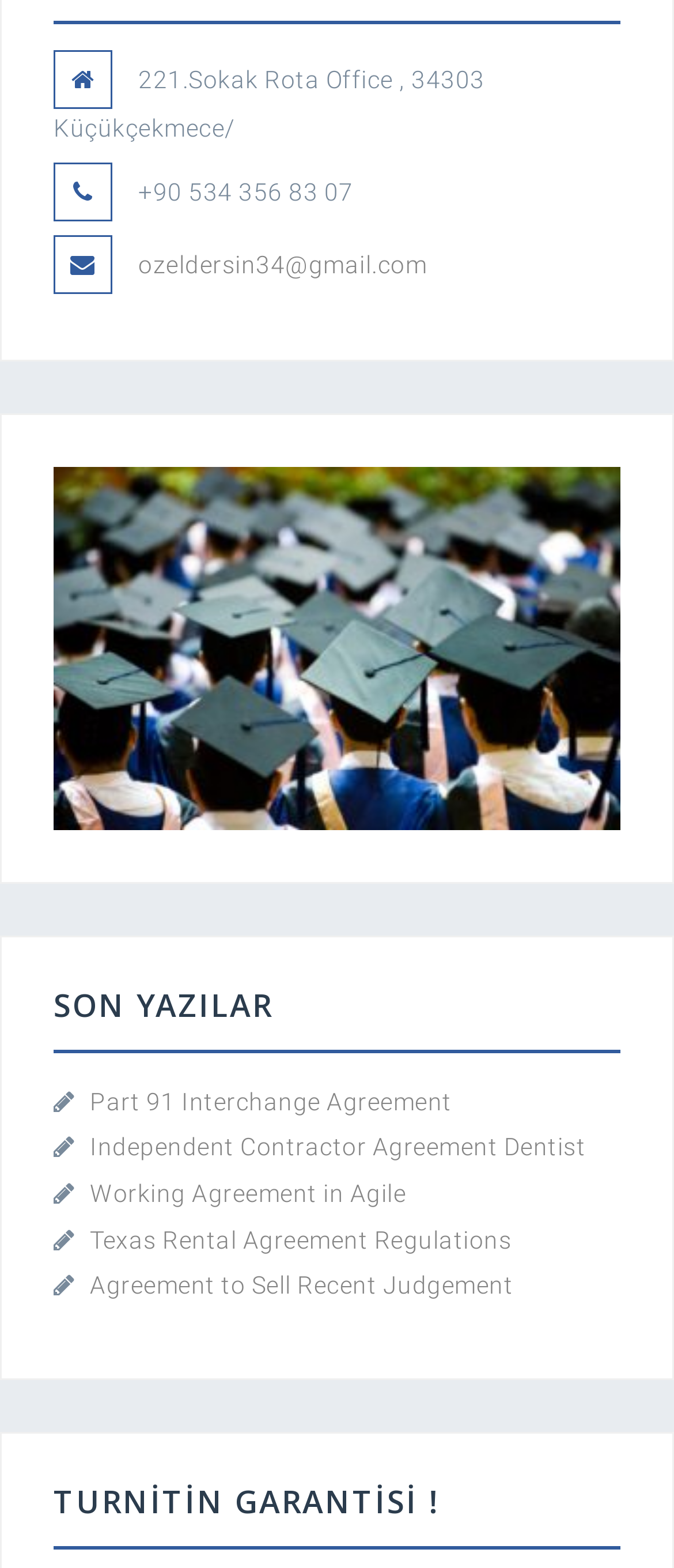What is the phone number on the webpage?
Please provide a detailed answer to the question.

I found the phone number by looking at the StaticText element with the bounding box coordinates [0.205, 0.114, 0.524, 0.131], which contains the text '+90 534 356 83 07'. This text is likely to be the phone number.